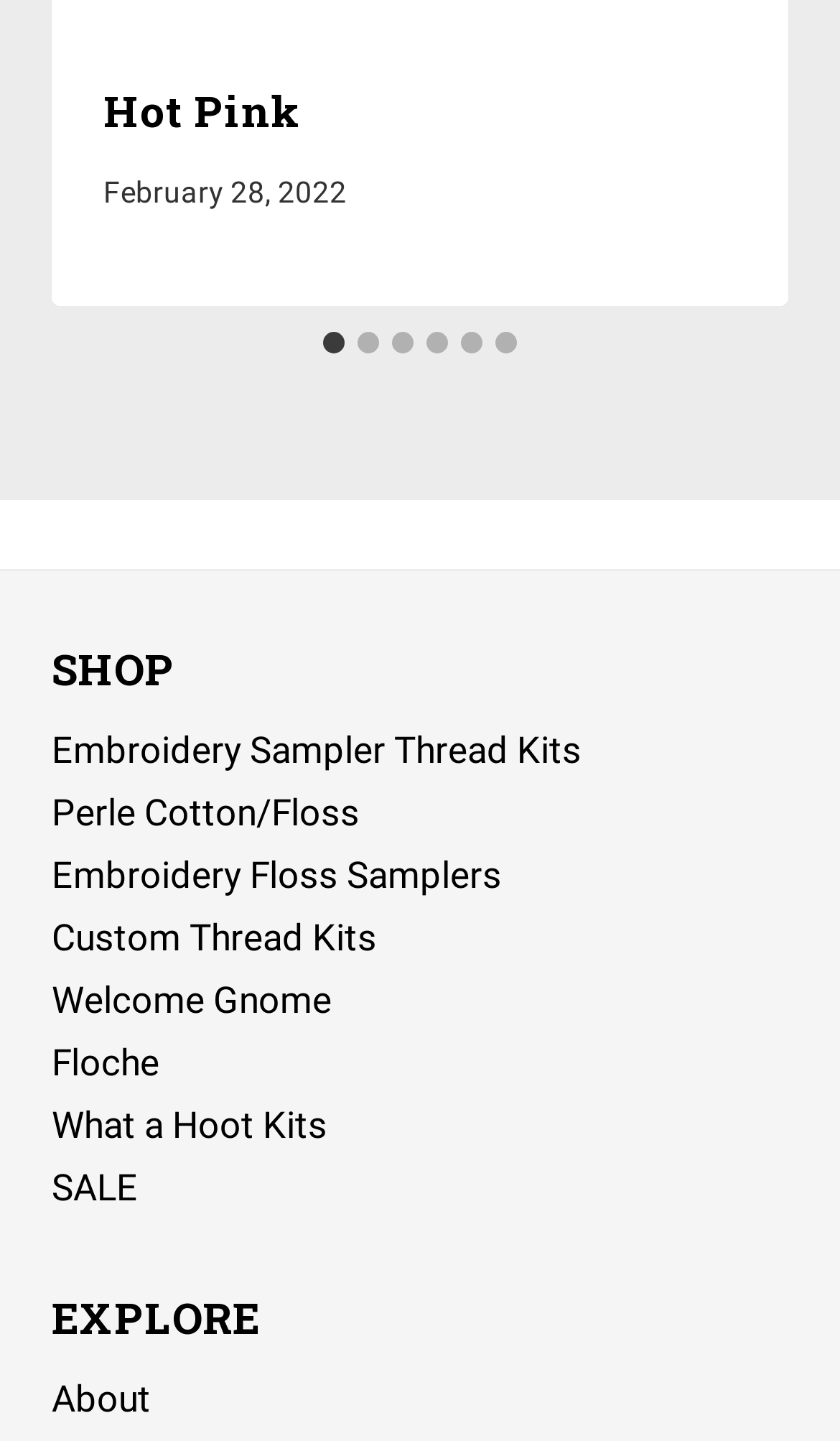Provide a brief response using a word or short phrase to this question:
How many sections are there in the webpage?

3